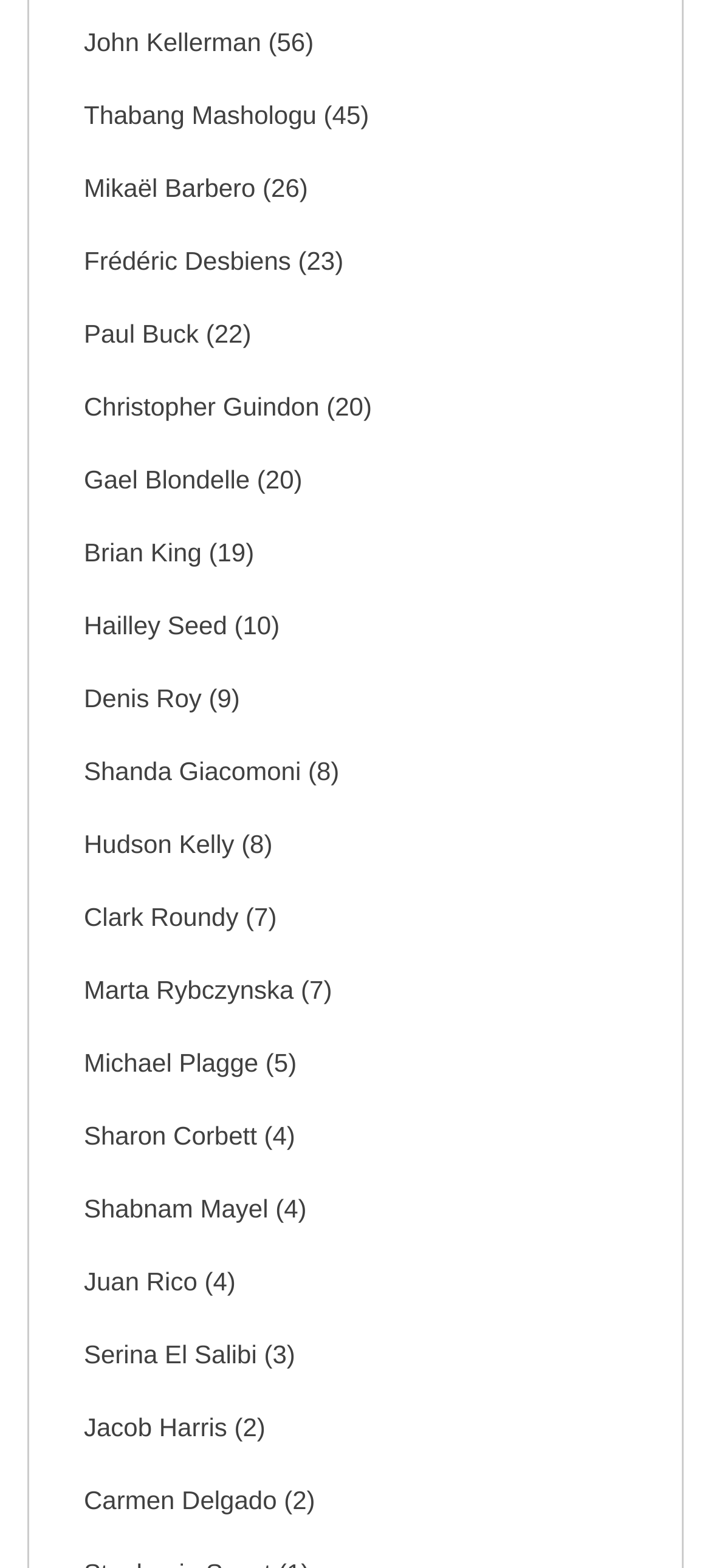Locate the bounding box coordinates of the segment that needs to be clicked to meet this instruction: "Check Thabang Mashologu's information".

[0.079, 0.05, 0.921, 0.097]